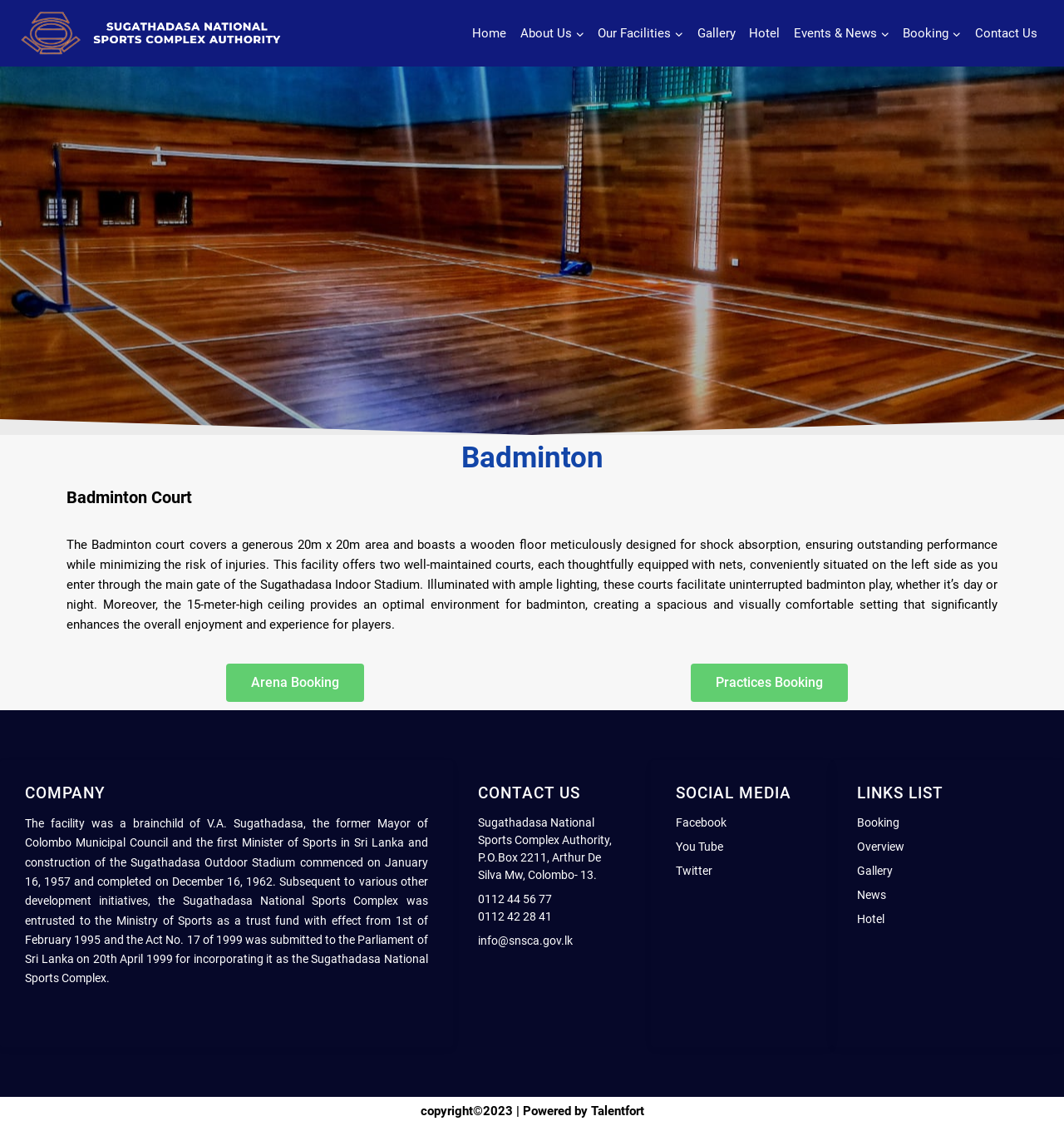Find and specify the bounding box coordinates that correspond to the clickable region for the instruction: "Click on the 'Our Facilities' link".

[0.555, 0.014, 0.649, 0.045]